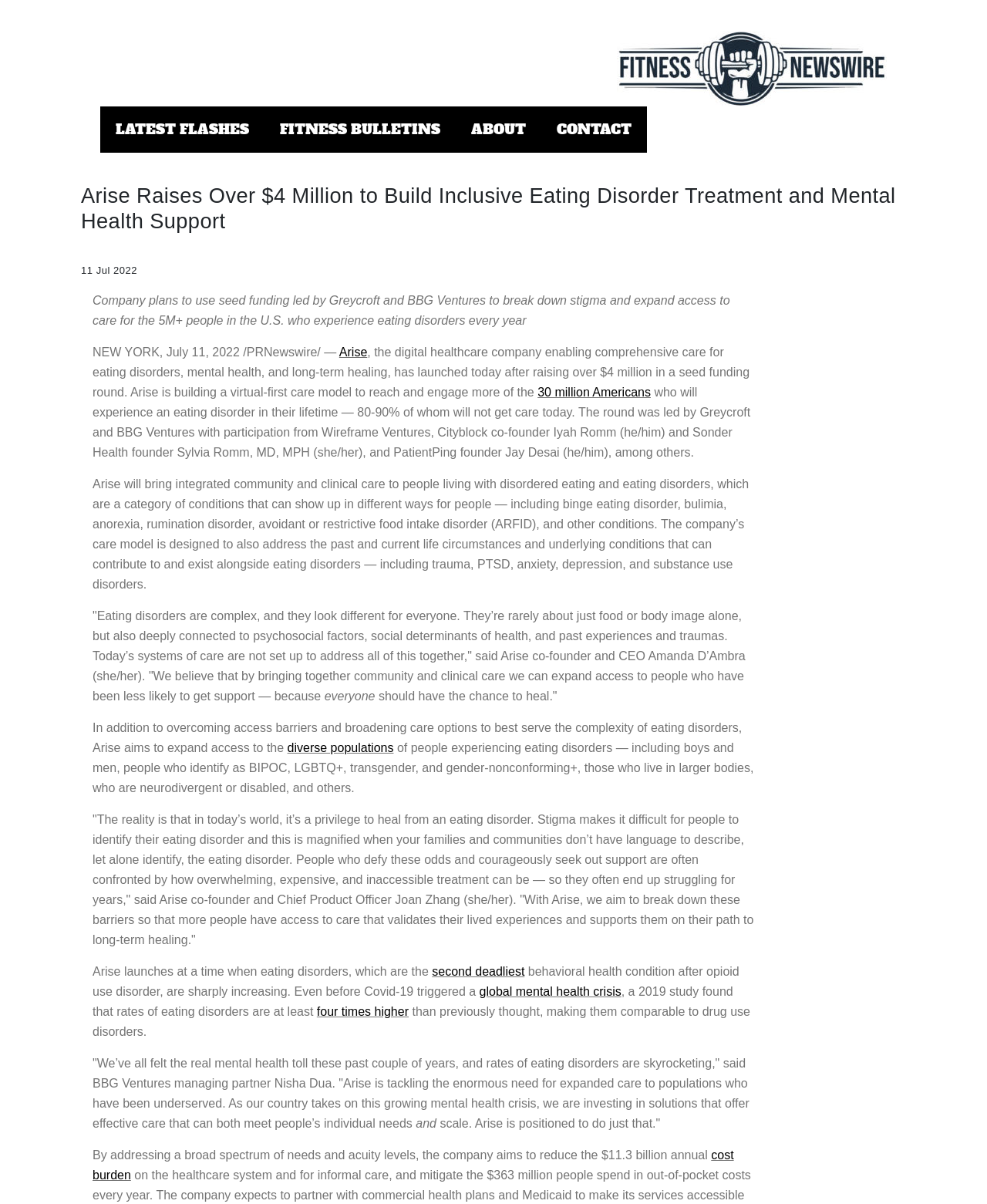Refer to the image and provide an in-depth answer to the question: 
Who is the CEO of Arise?

According to the article, Amanda D'Ambra is the co-founder and CEO of Arise, who stated that eating disorders are complex and require a comprehensive approach to care.